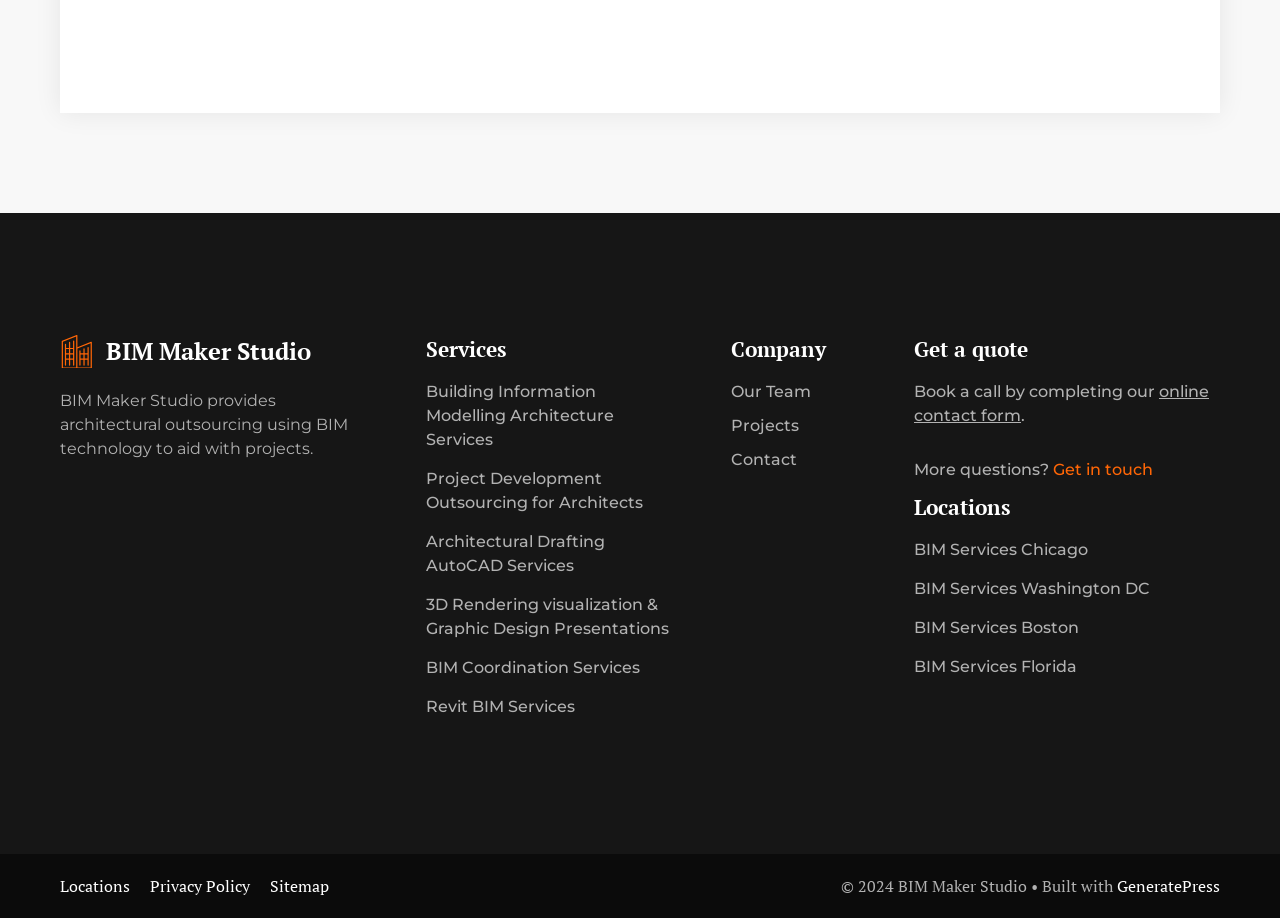What services does BIM Maker Studio provide?
Give a single word or phrase answer based on the content of the image.

BIM technology services